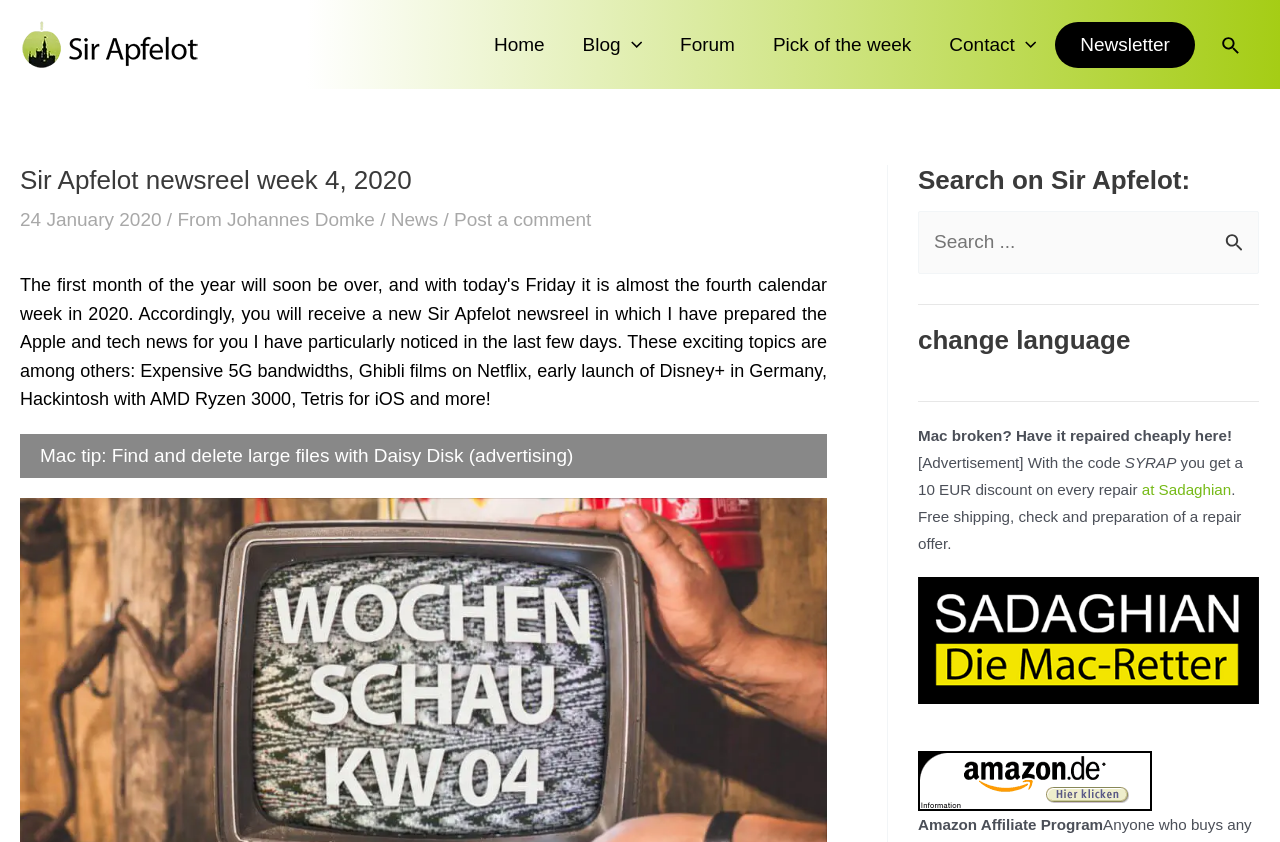Calculate the bounding box coordinates of the UI element given the description: "Post a comment".

[0.355, 0.248, 0.462, 0.273]